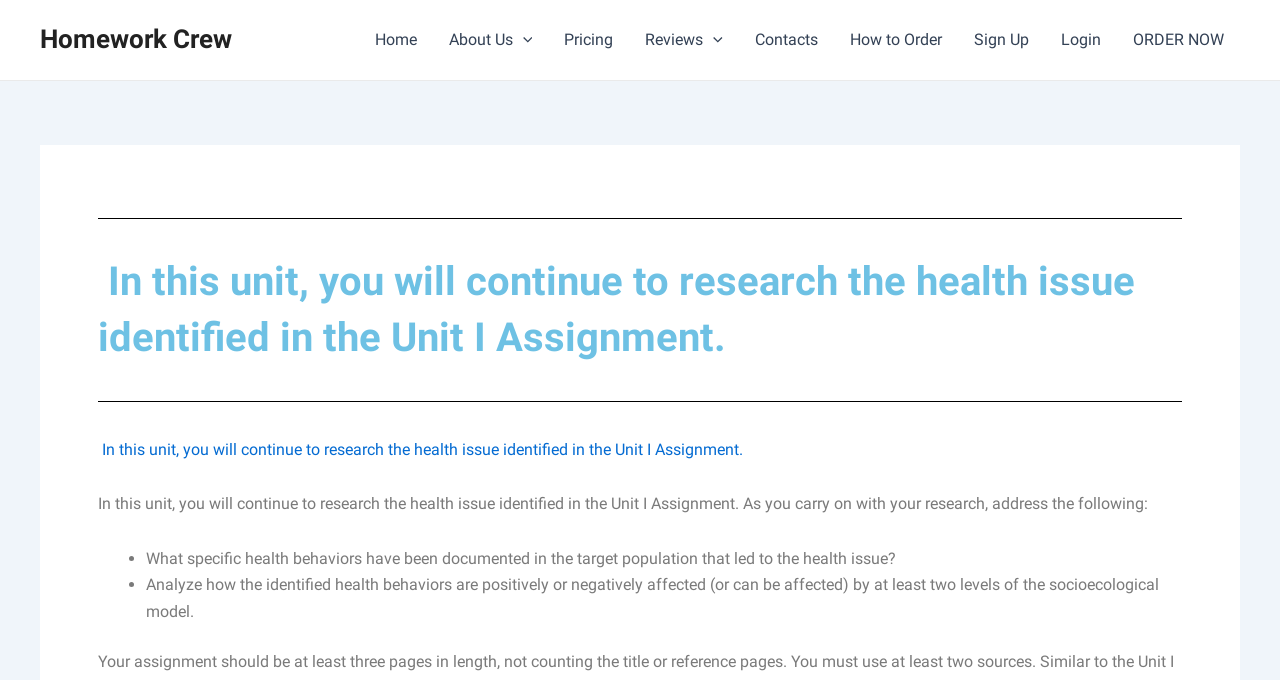Produce a meticulous description of the webpage.

The webpage appears to be a homework assistance platform, with a focus on a specific unit assignment related to researching a health issue. At the top left corner, there is a link to "Homework Crew". Below this, there is a navigation menu with several links, including "Home", "About Us", "Pricing", "Reviews", "Contacts", "How to Order", "Sign Up", "Login", and "ORDER NOW". The navigation menu spans across the top of the page.

Below the navigation menu, there is a heading that repeats the title of the unit assignment, "In this unit, you will continue to research the health issue identified in the Unit I Assignment." This heading is followed by a link with the same title, and then a block of text that provides more information about the assignment. The text explains that the user will continue to research the health issue and addresses specific questions to be answered.

The main content of the page is organized as a list, with two list items. Each list item is marked with a bullet point and contains a question related to the health issue. The first question asks about specific health behaviors documented in the target population, while the second question asks about the impact of these behaviors on at least two levels of the socioecological model.